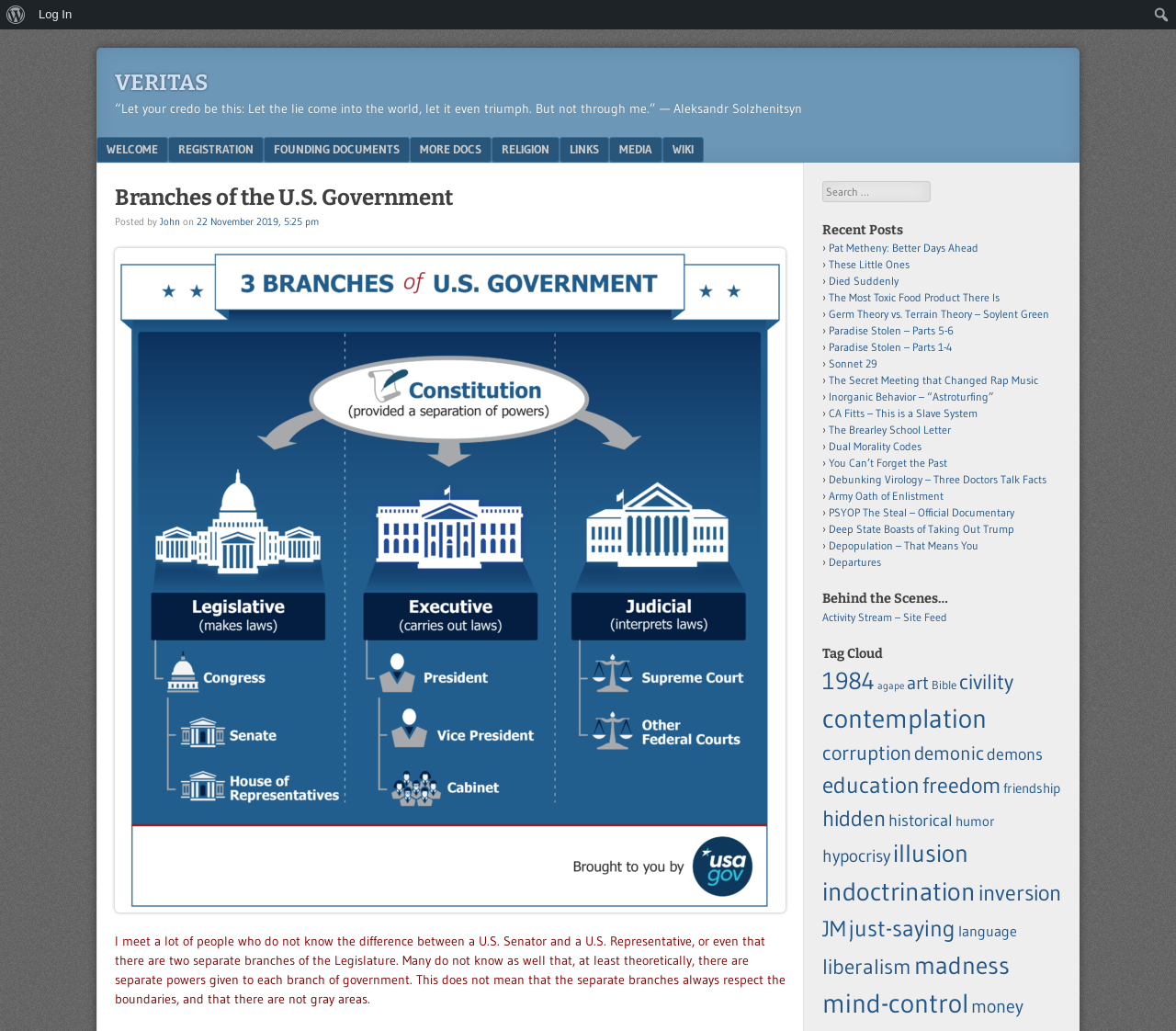Please find and report the bounding box coordinates of the element to click in order to perform the following action: "Click on the 'Tag Cloud' link". The coordinates should be expressed as four float numbers between 0 and 1, in the format [left, top, right, bottom].

[0.699, 0.625, 0.902, 0.644]